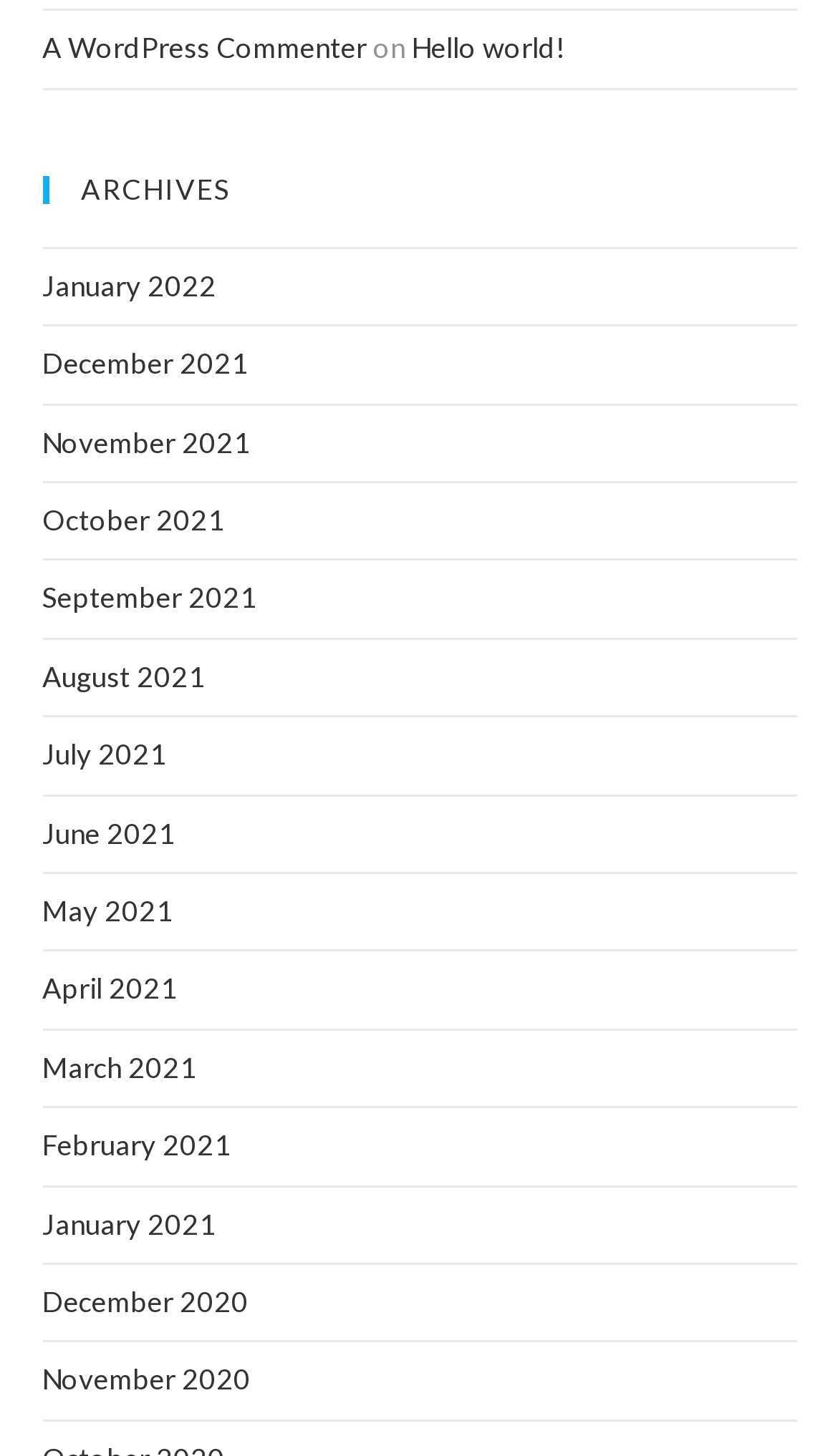Please find the bounding box coordinates (top-left x, top-left y, bottom-right x, bottom-right y) in the screenshot for the UI element described as follows: November 2021

[0.05, 0.291, 0.299, 0.315]